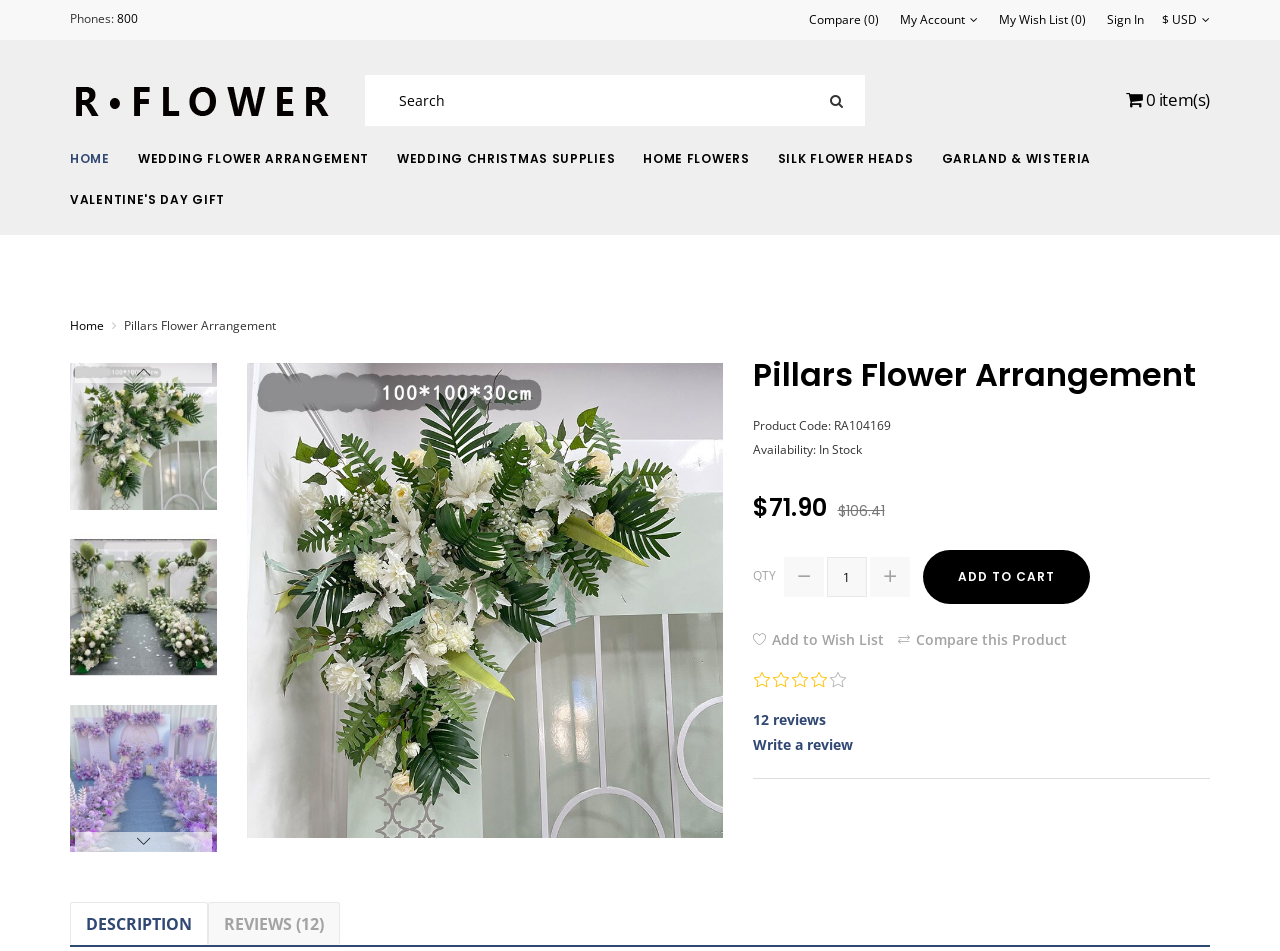Answer the following query with a single word or phrase:
How many reviews does the Pillars Flower Arrangement have?

12